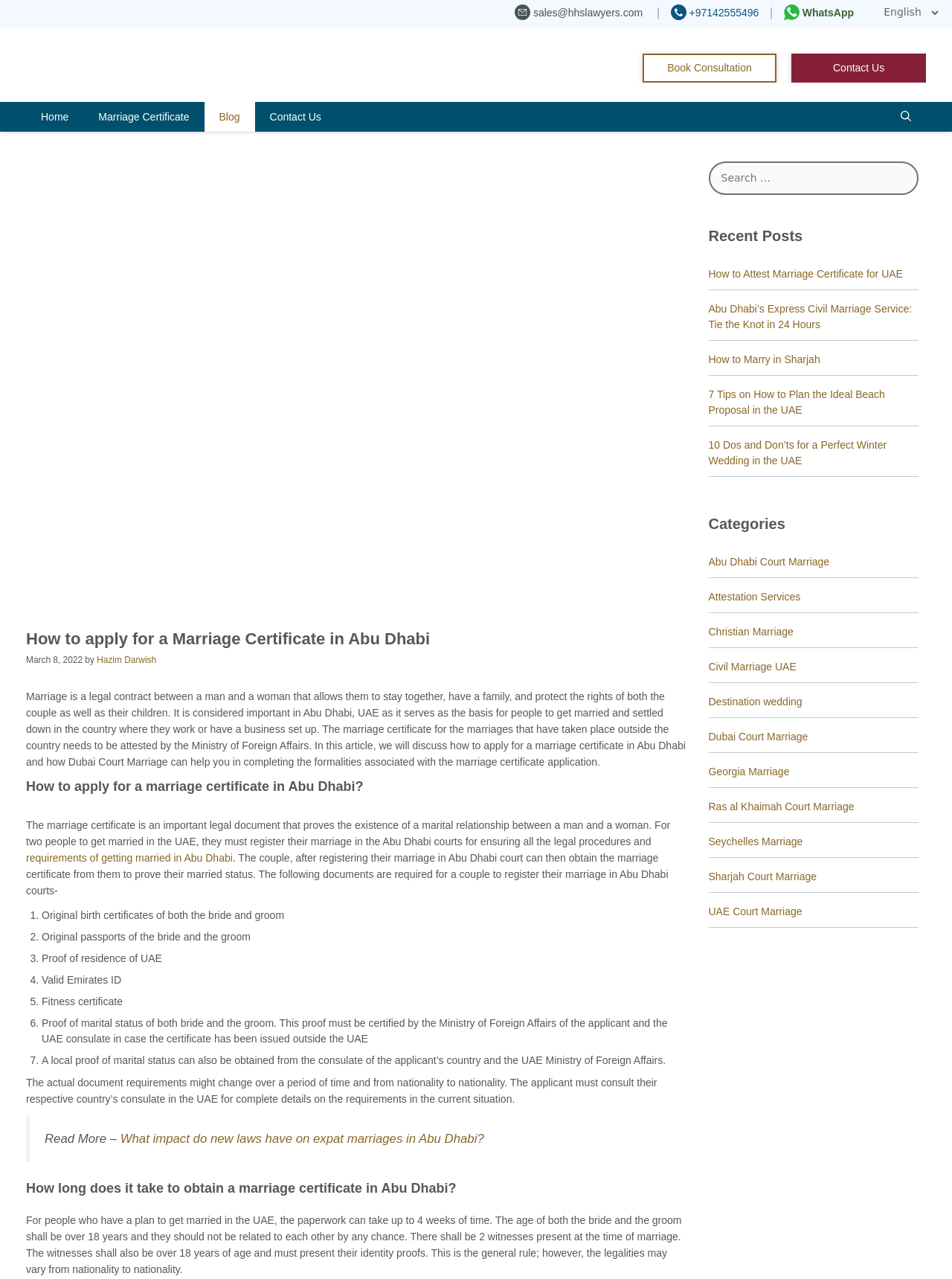Locate the coordinates of the bounding box for the clickable region that fulfills this instruction: "Click the 'Get A Quote' link".

[0.831, 0.042, 0.973, 0.065]